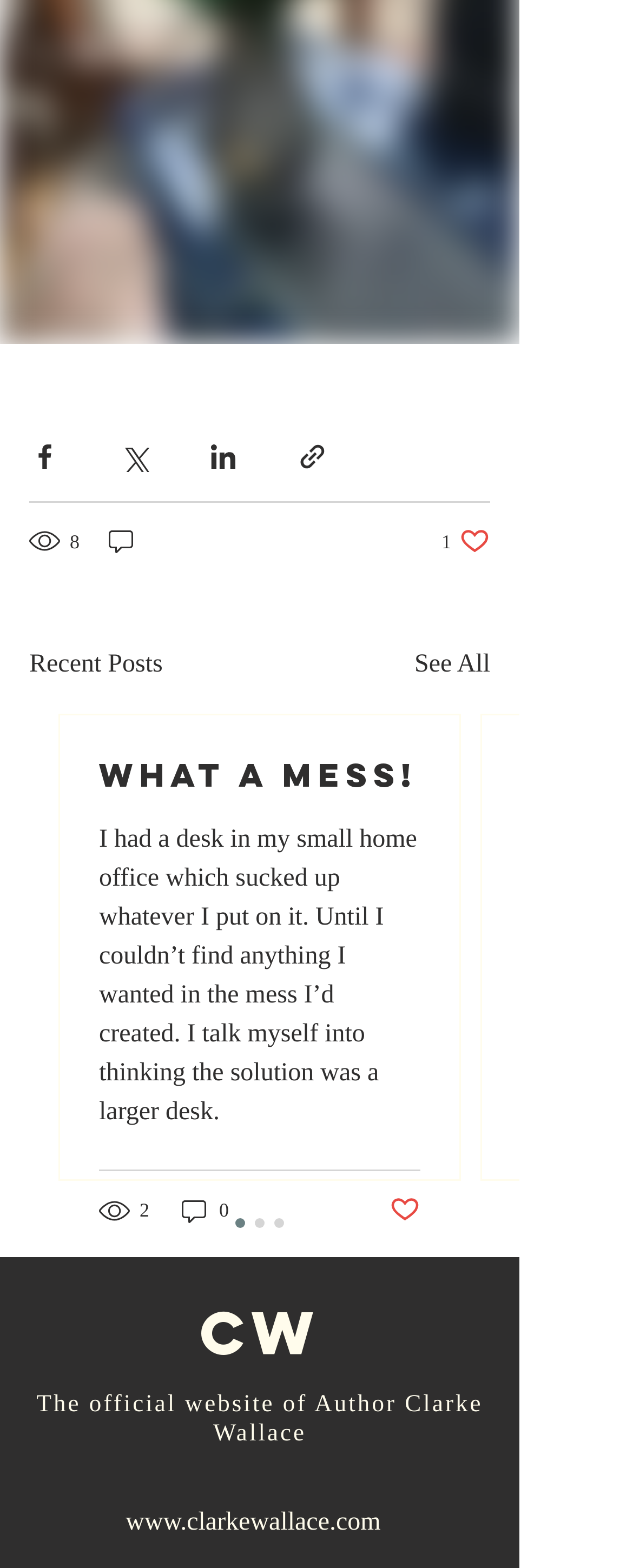Given the webpage screenshot and the description, determine the bounding box coordinates (top-left x, top-left y, bottom-right x, bottom-right y) that define the location of the UI element matching this description: 2

[0.156, 0.762, 0.241, 0.782]